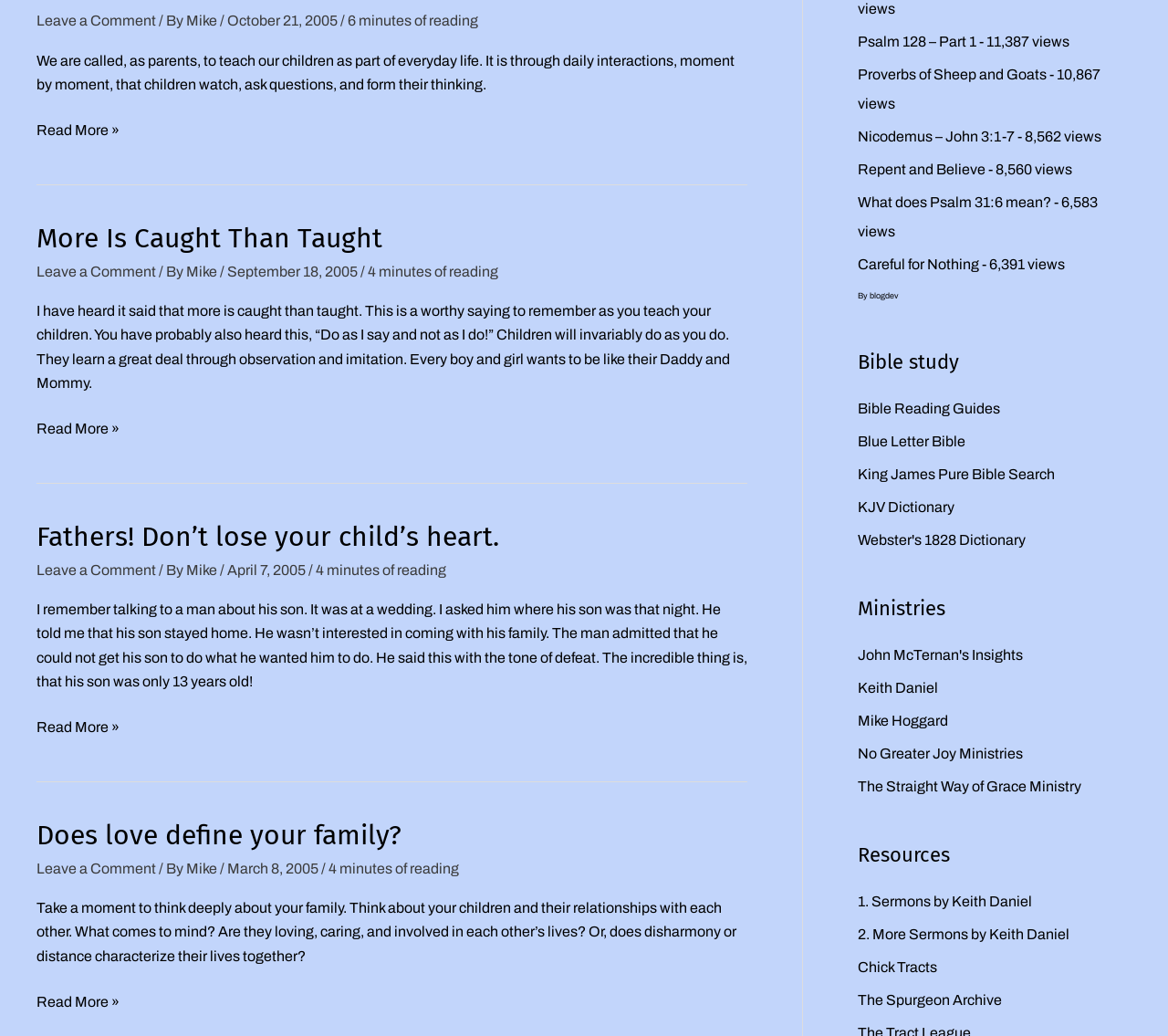Given the description: "Does love define your family?", determine the bounding box coordinates of the UI element. The coordinates should be formatted as four float numbers between 0 and 1, [left, top, right, bottom].

[0.031, 0.79, 0.344, 0.822]